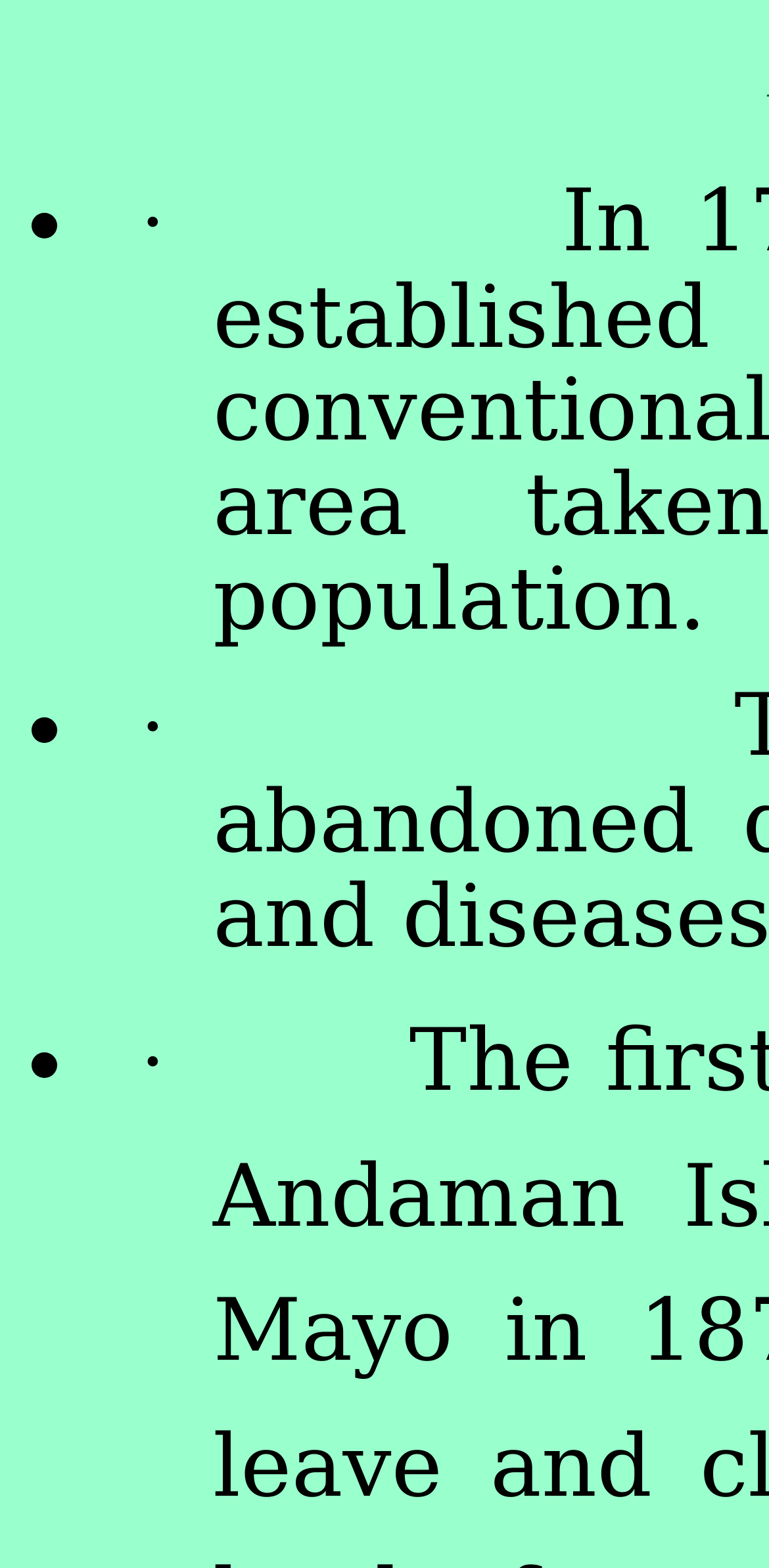Are the list items vertically aligned?
Kindly offer a detailed explanation using the data available in the image.

The y1 and y2 coordinates of the list markers and static text elements indicate that they are vertically aligned, with each list item appearing below the previous one.